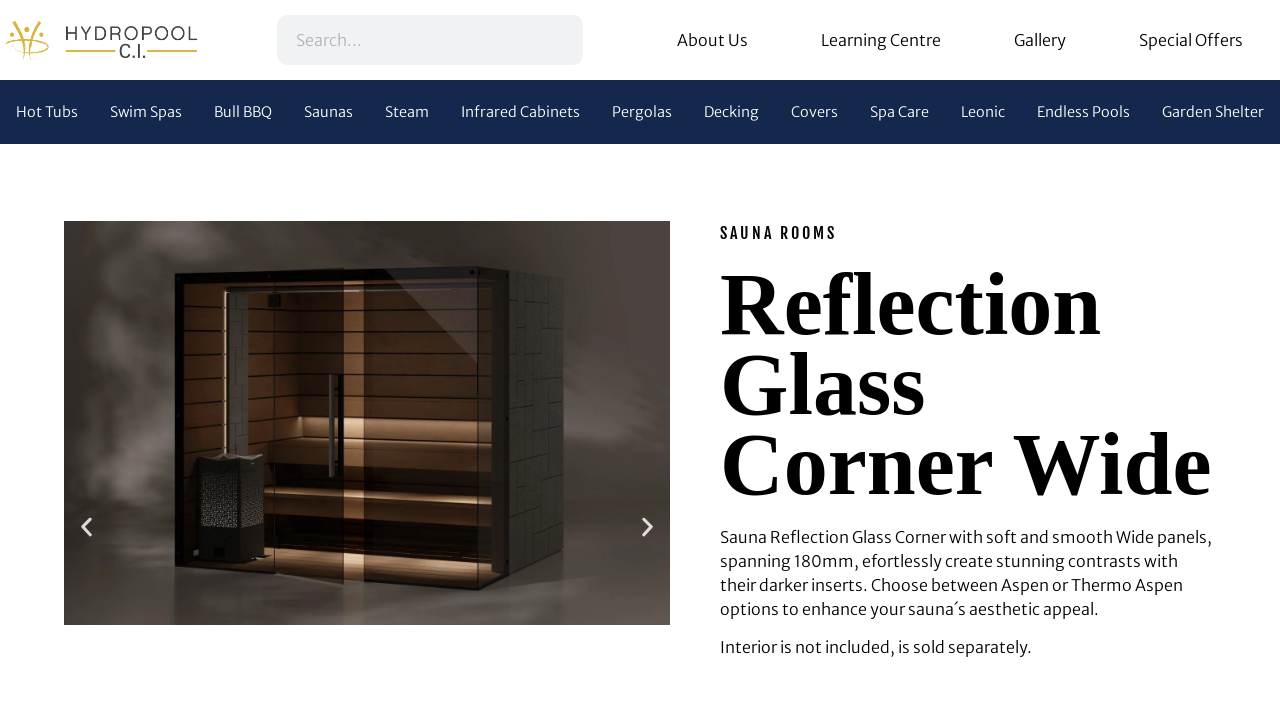Provide a brief response to the question using a single word or phrase: 
What type of products are featured on this webpage?

Sauna rooms